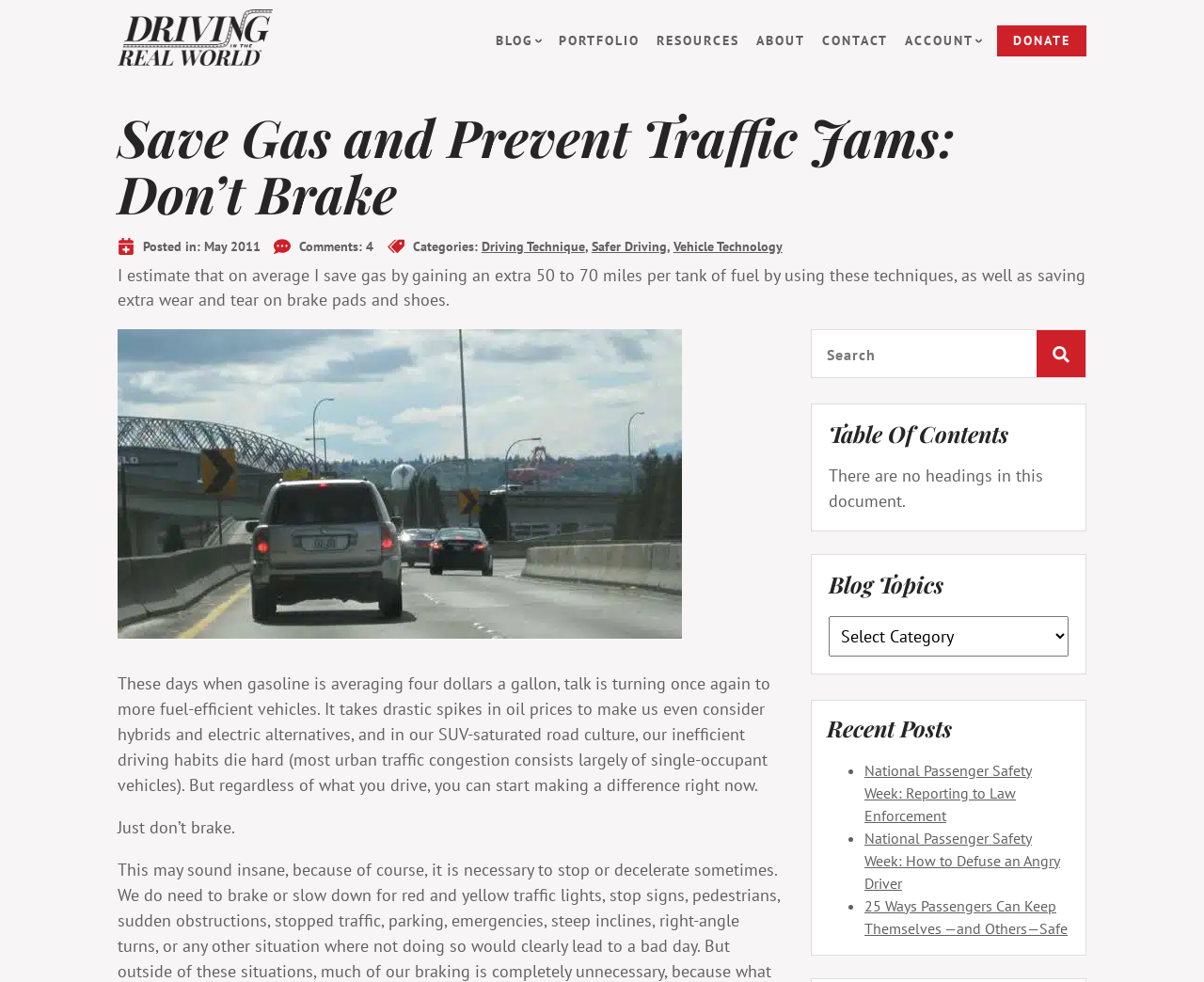Locate the UI element described by parent_node: Search for: name="s" placeholder="Search" and provide its bounding box coordinates. Use the format (top-left x, top-left y, bottom-right x, bottom-right y) with all values as floating point numbers between 0 and 1.

[0.674, 0.336, 0.861, 0.386]